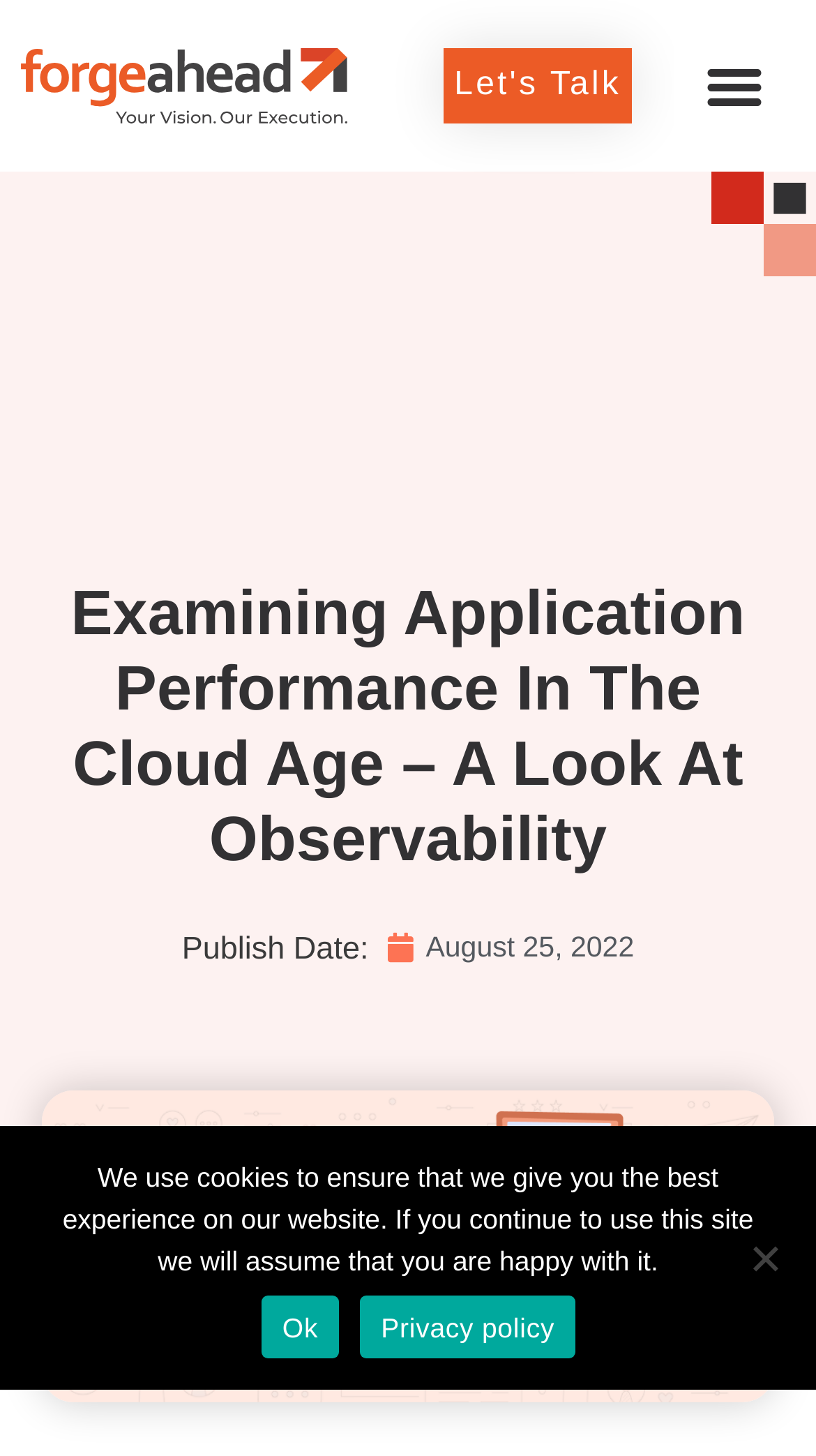Answer succinctly with a single word or phrase:
How many links are there in the cookie notice dialog?

2